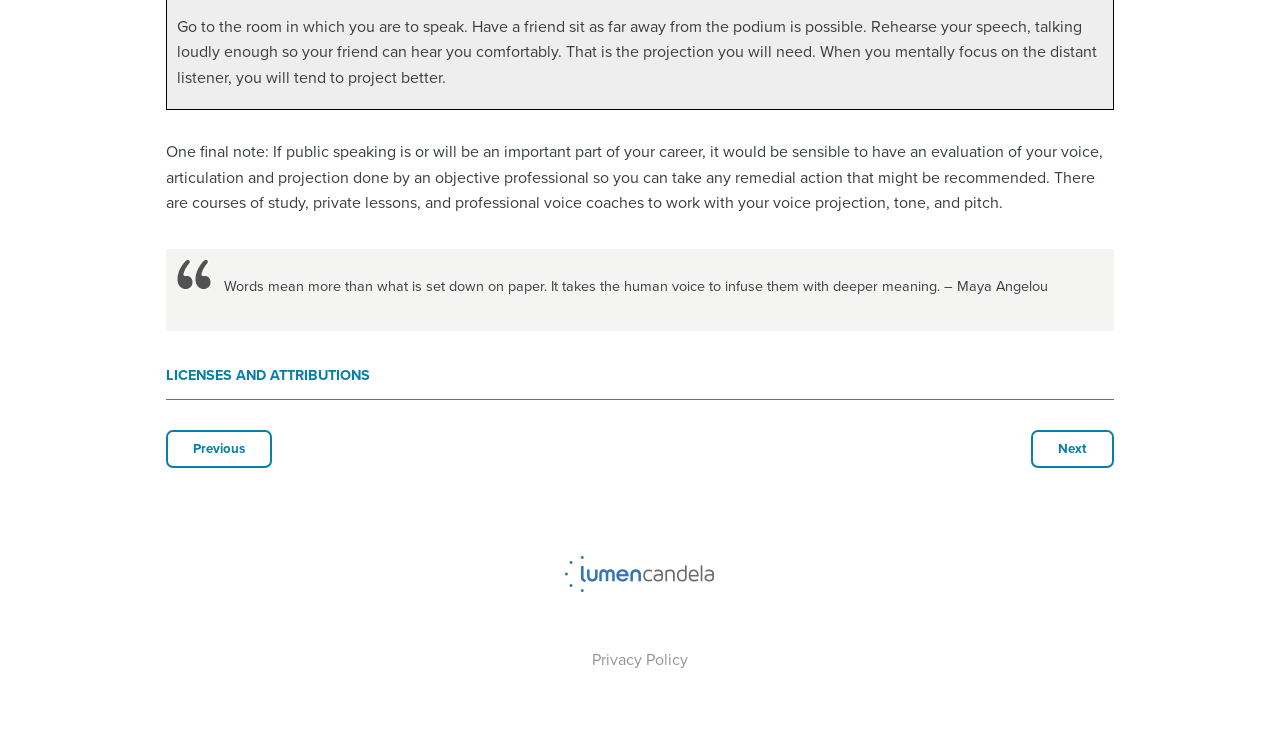What is the function of the 'LICENSES AND ATTRIBUTIONS' button?
Please provide a comprehensive answer based on the details in the screenshot.

The 'LICENSES AND ATTRIBUTIONS' button is a clickable element that, when pressed, likely displays information about the licenses and attributions related to the content on the webpage.